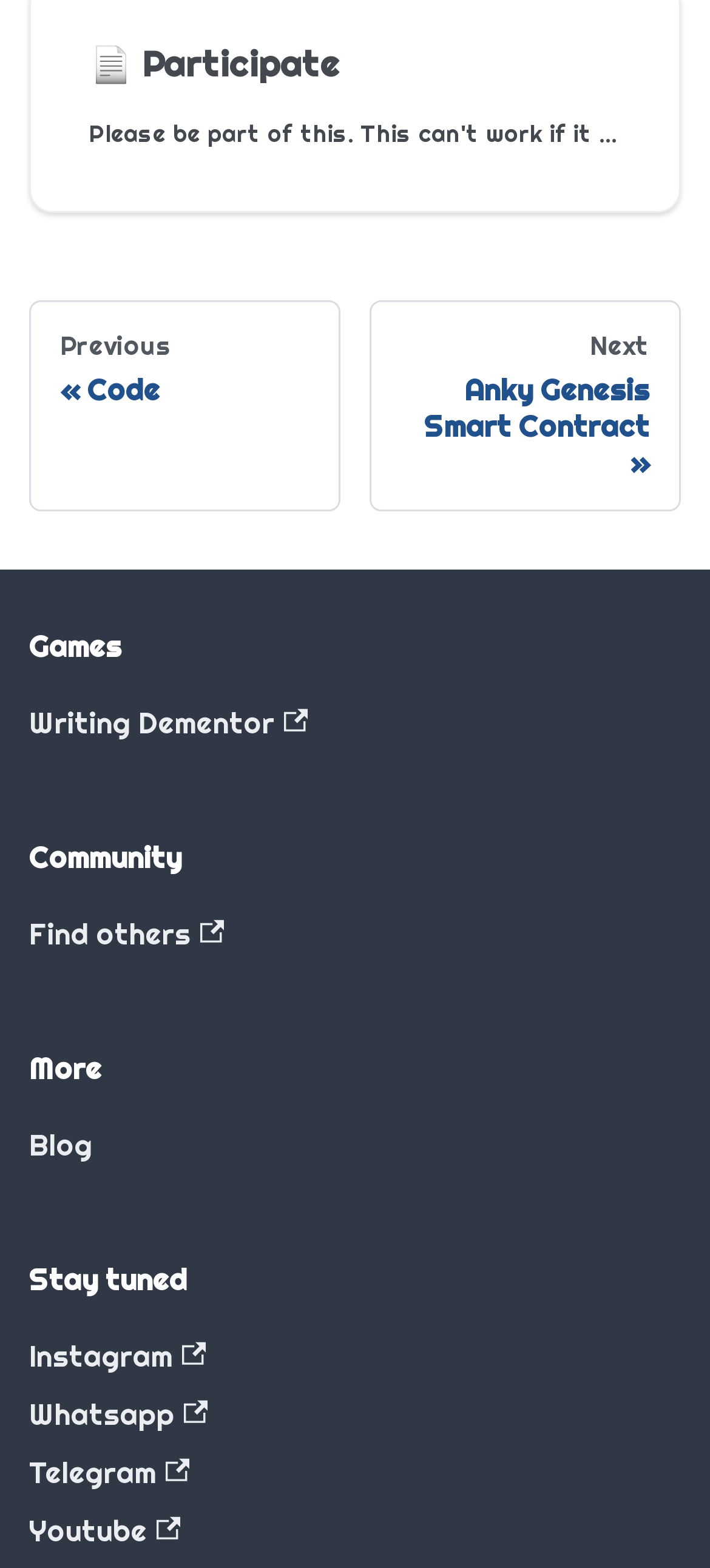Please identify the bounding box coordinates of the area I need to click to accomplish the following instruction: "follow on instagram".

[0.041, 0.846, 0.959, 0.883]